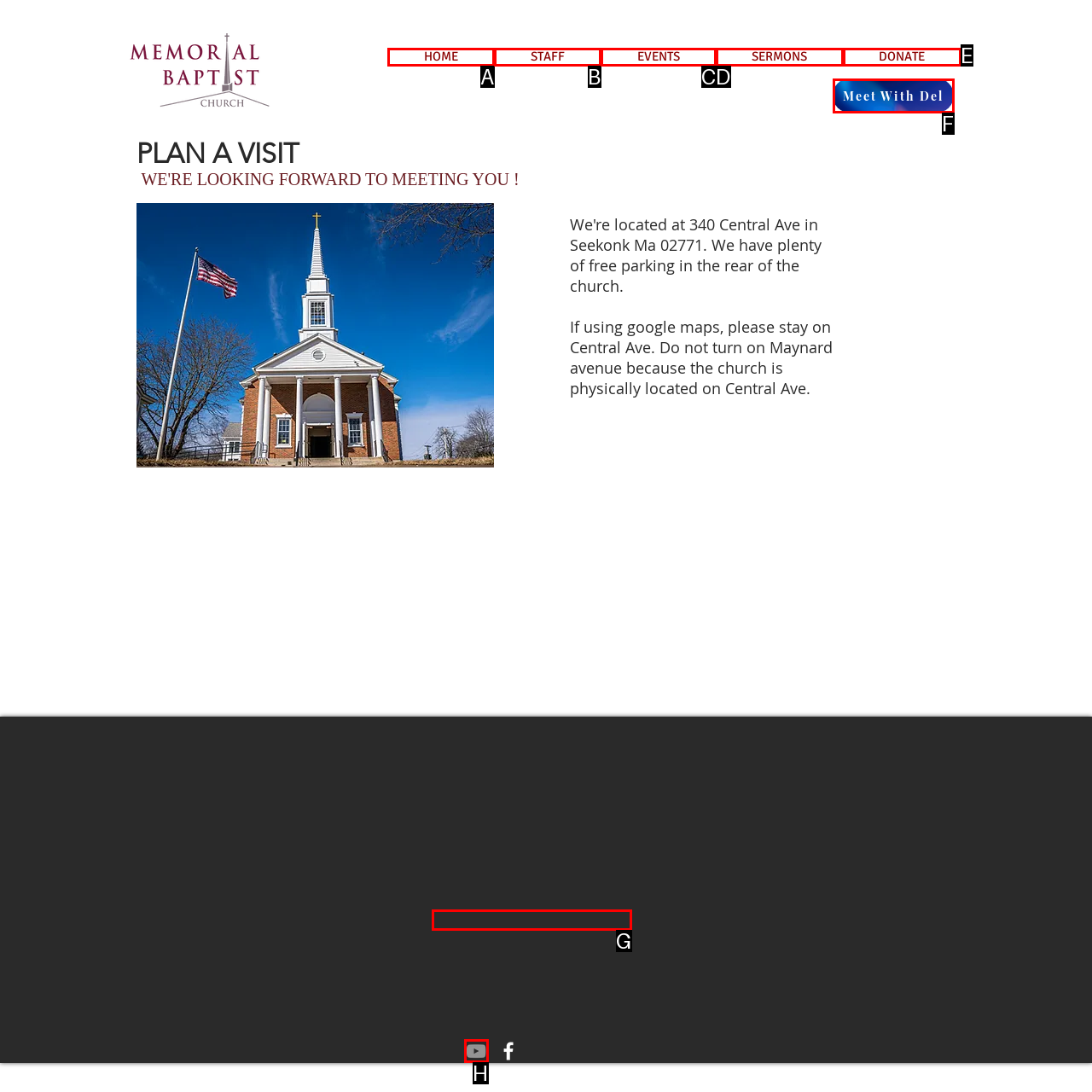Select the correct HTML element to complete the following task: Visit YouTube channel
Provide the letter of the choice directly from the given options.

H